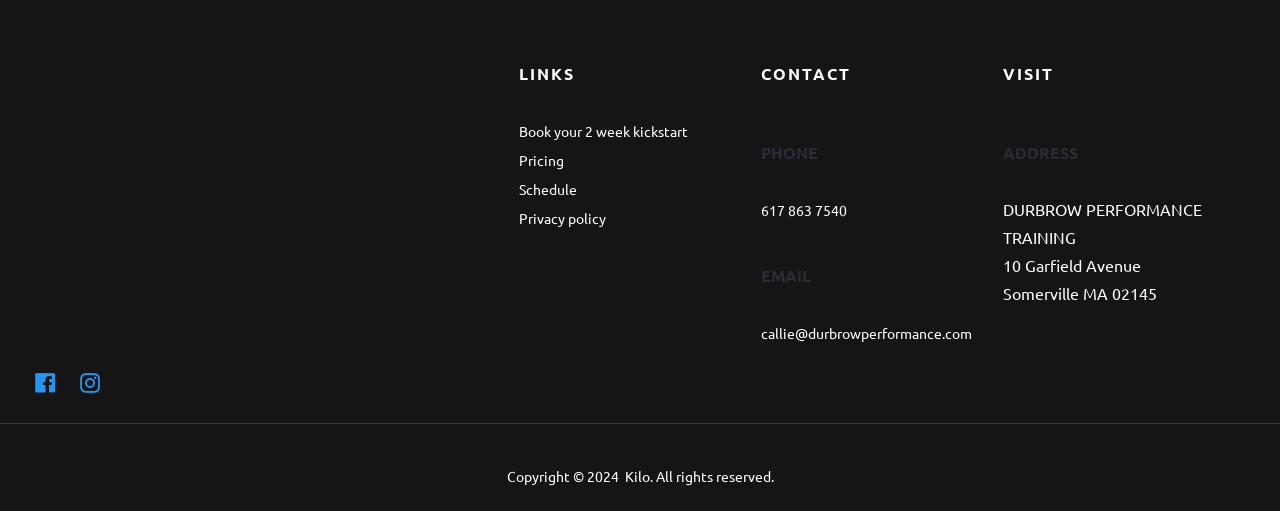What social media platform can you follow them on? From the image, respond with a single word or brief phrase.

Facebook and Instagram